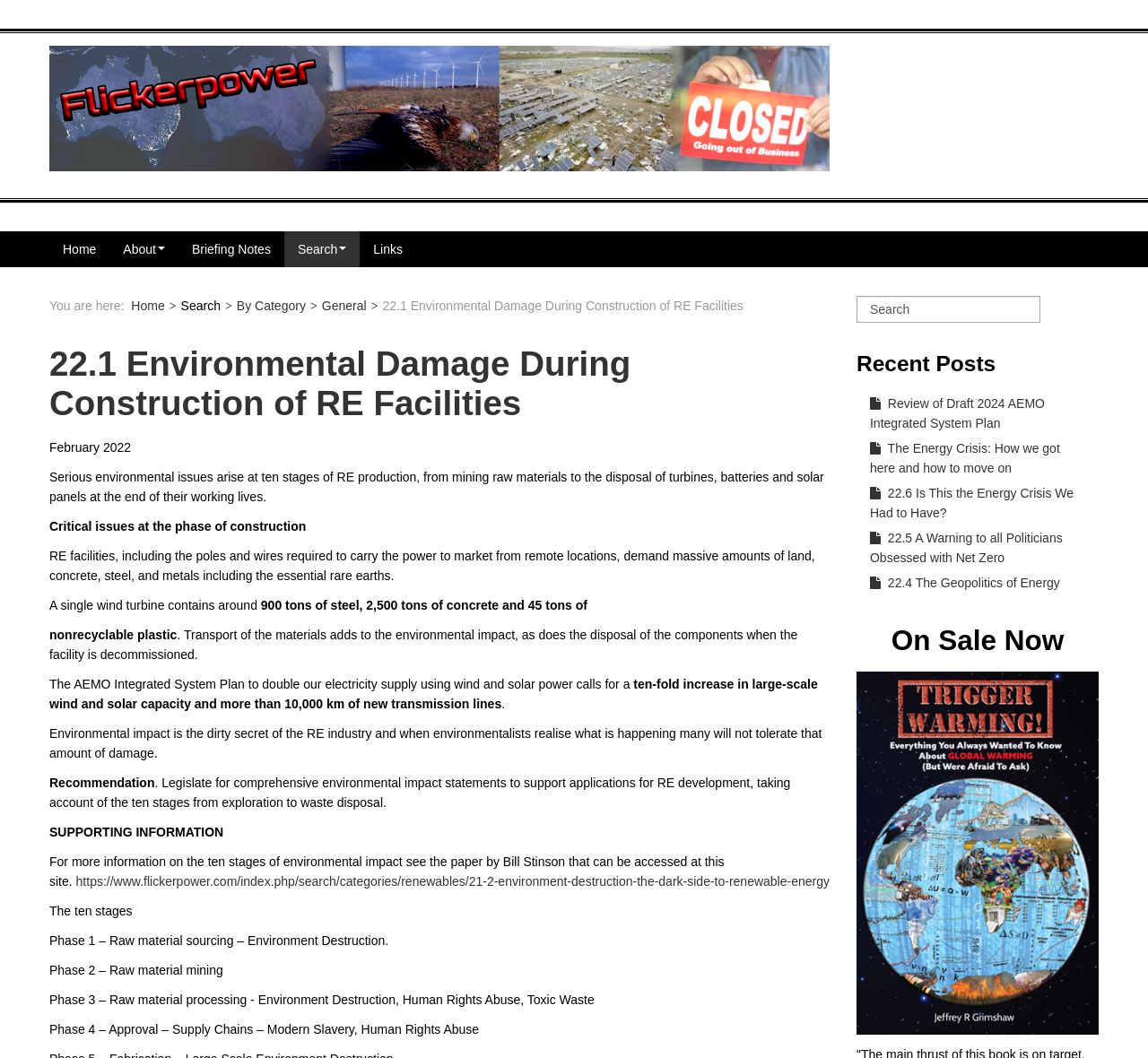Identify the bounding box coordinates of the element to click to follow this instruction: 'Read the '22.1 Environmental Damage During Construction of RE Facilities' article'. Ensure the coordinates are four float values between 0 and 1, provided as [left, top, right, bottom].

[0.043, 0.326, 0.723, 0.4]